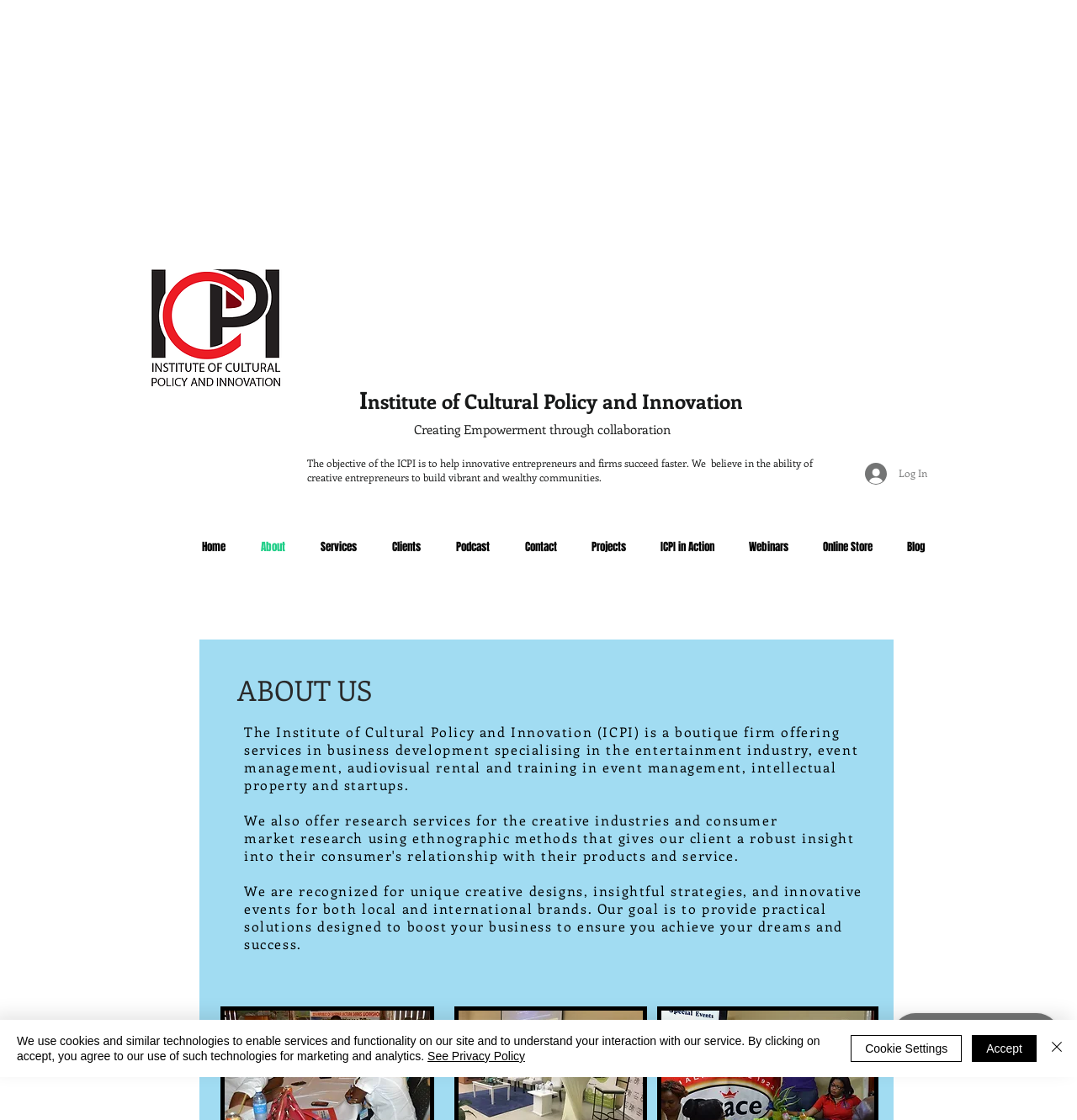What services does the institute offer?
Refer to the image and provide a detailed answer to the question.

The services offered by the institute can be found in the StaticText element 'The Institute of Cultural Policy and Innovation (ICPI) is a boutique firm offering services in business development specialising in the entertainment industry, event management, audiovisual rental and training in event management, intellectual property and startups.' with bounding box coordinates [0.227, 0.645, 0.797, 0.708].